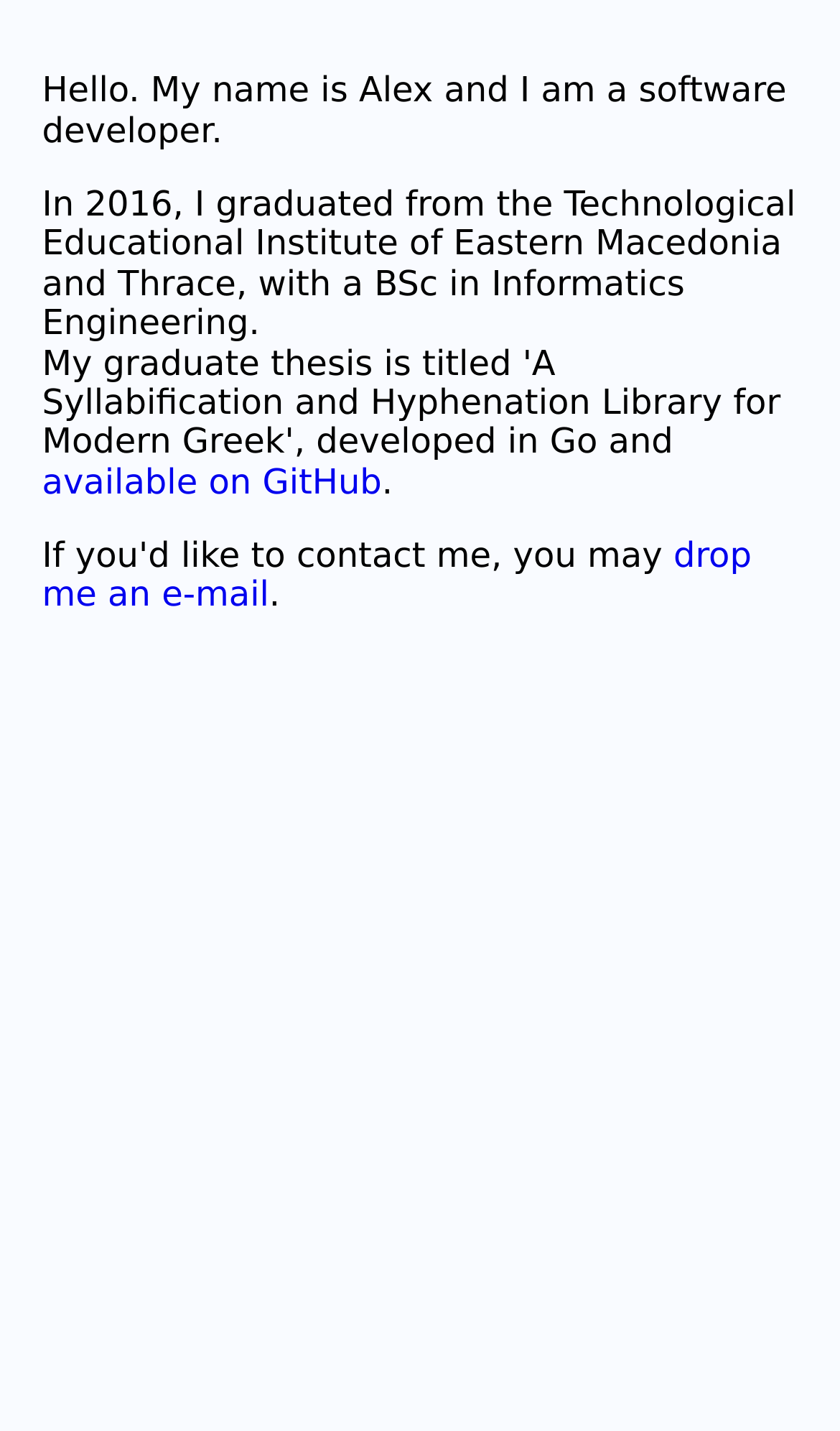Find the bounding box of the web element that fits this description: "available on GitHub".

[0.05, 0.322, 0.455, 0.35]